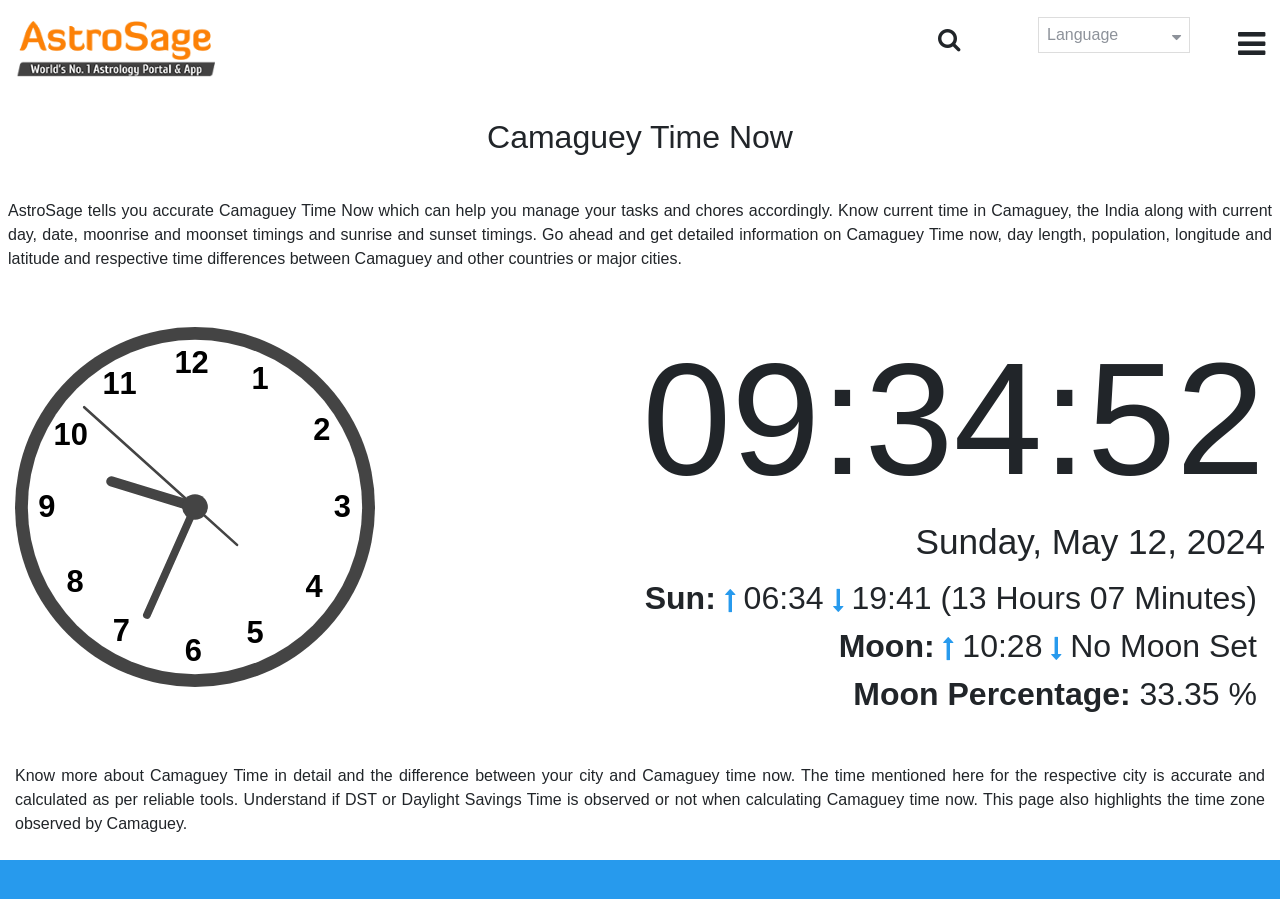What is the current day of the week?
Please analyze the image and answer the question with as much detail as possible.

I determined the answer by looking at the heading element that says 'Sunday, May 12, 2024', which indicates that the current day of the week is Sunday.